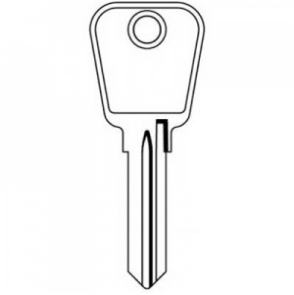Give a concise answer of one word or phrase to the question: 
What is the specific model associated with this key?

LF19